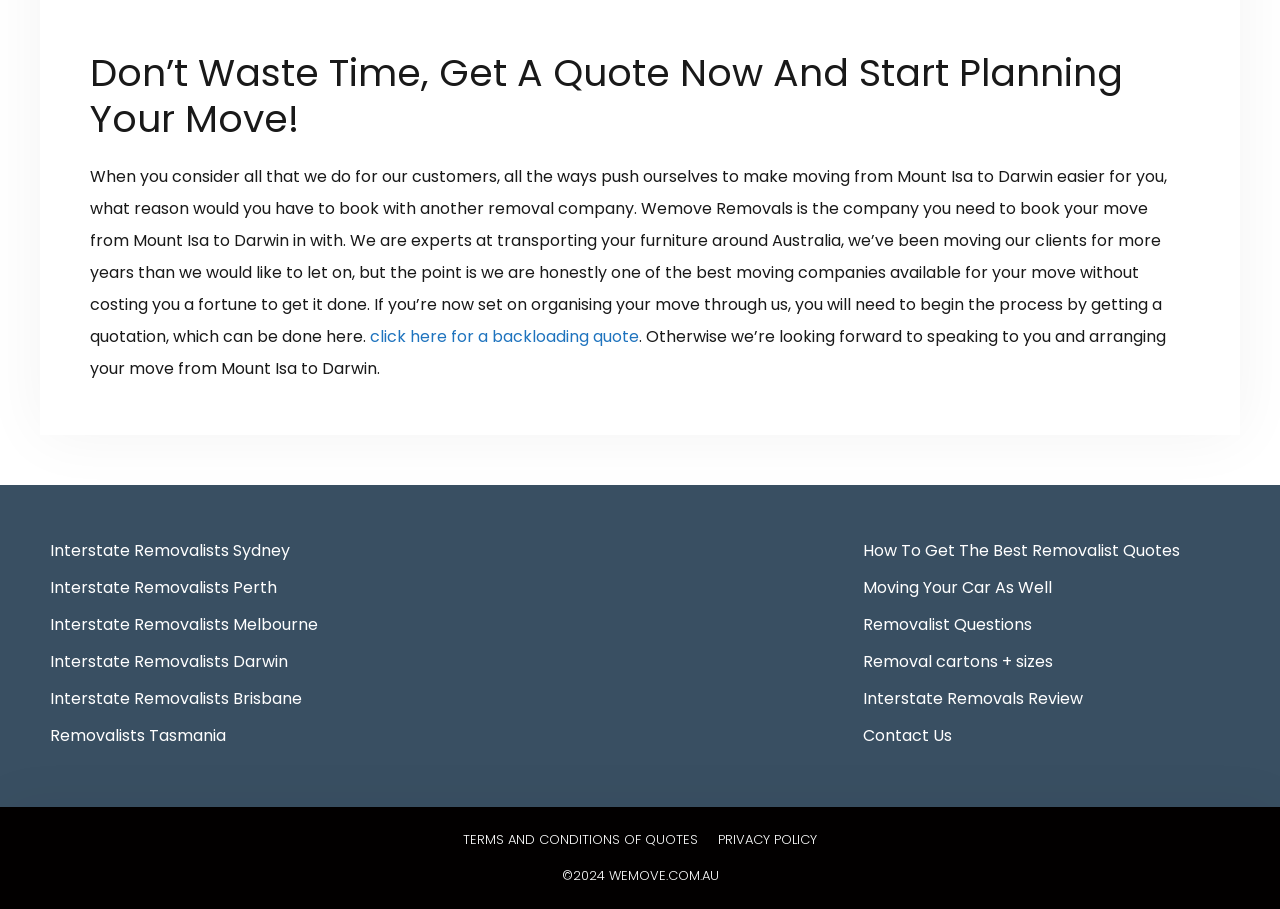Please find and report the bounding box coordinates of the element to click in order to perform the following action: "Contact Us". The coordinates should be expressed as four float numbers between 0 and 1, in the format [left, top, right, bottom].

[0.674, 0.797, 0.744, 0.822]